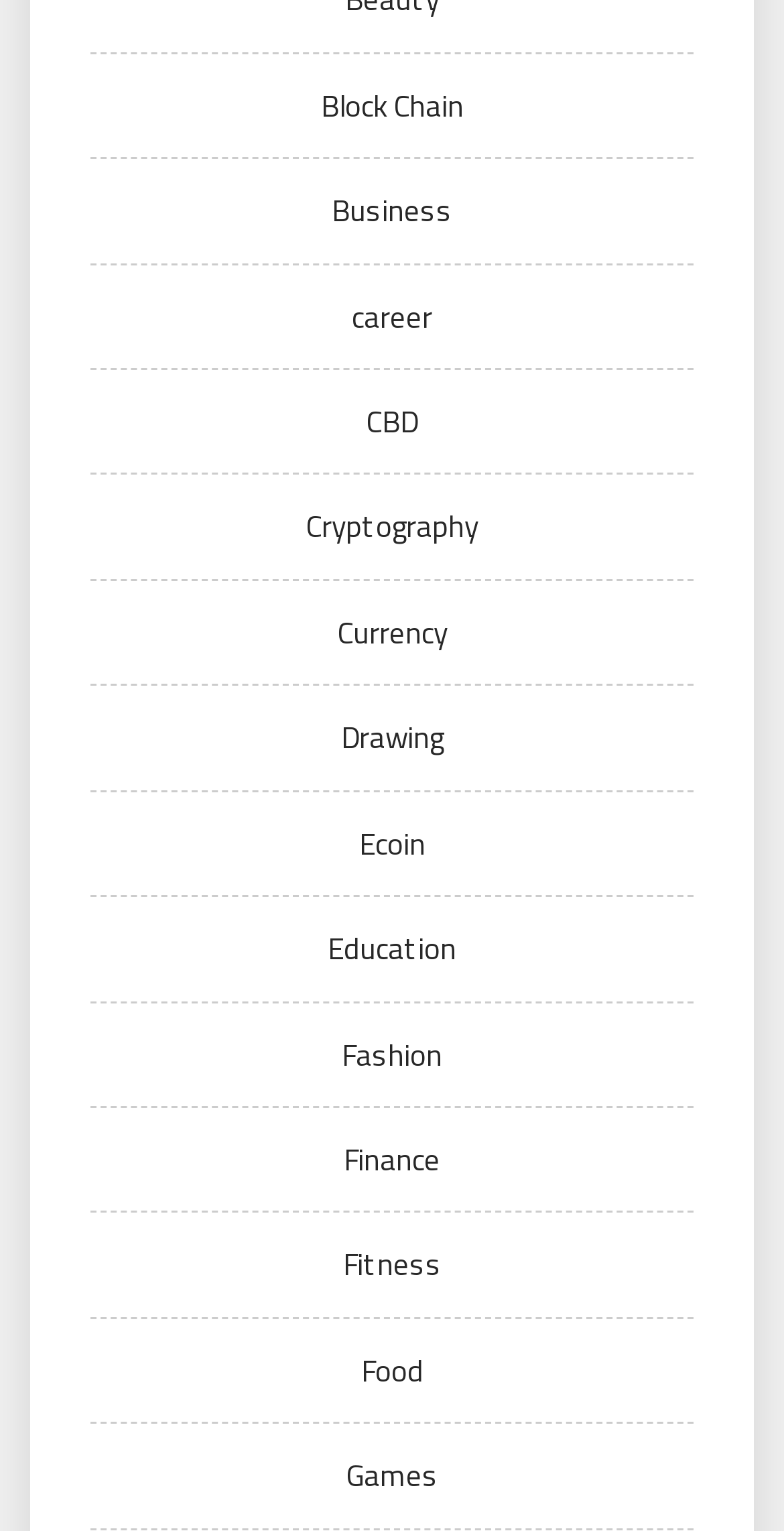Identify the bounding box for the described UI element. Provide the coordinates in (top-left x, top-left y, bottom-right x, bottom-right y) format with values ranging from 0 to 1: Block Chain

[0.409, 0.054, 0.591, 0.084]